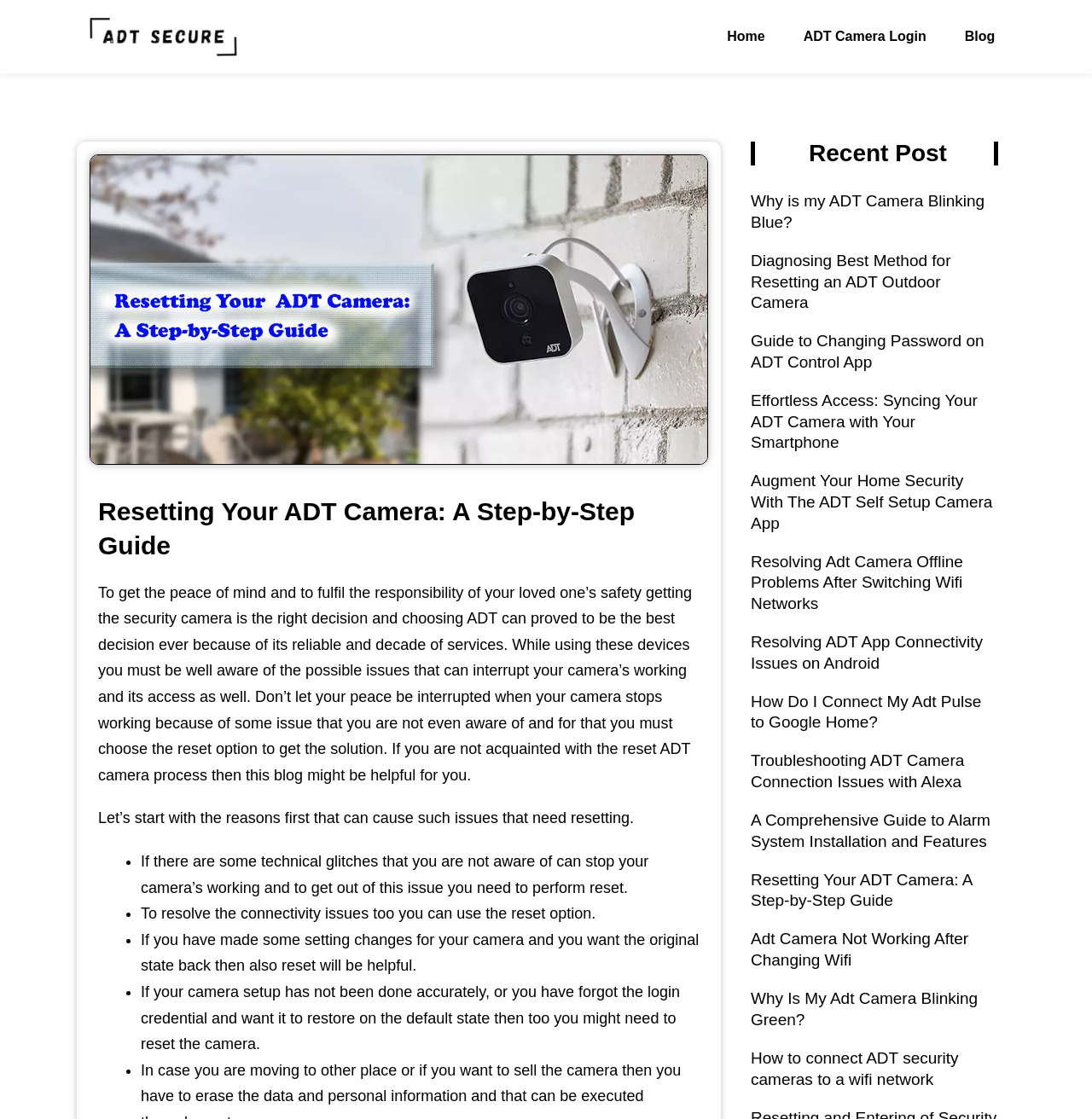Based on the element description: "ADT Camera Login", identify the UI element and provide its bounding box coordinates. Use four float numbers between 0 and 1, [left, top, right, bottom].

[0.72, 0.015, 0.864, 0.05]